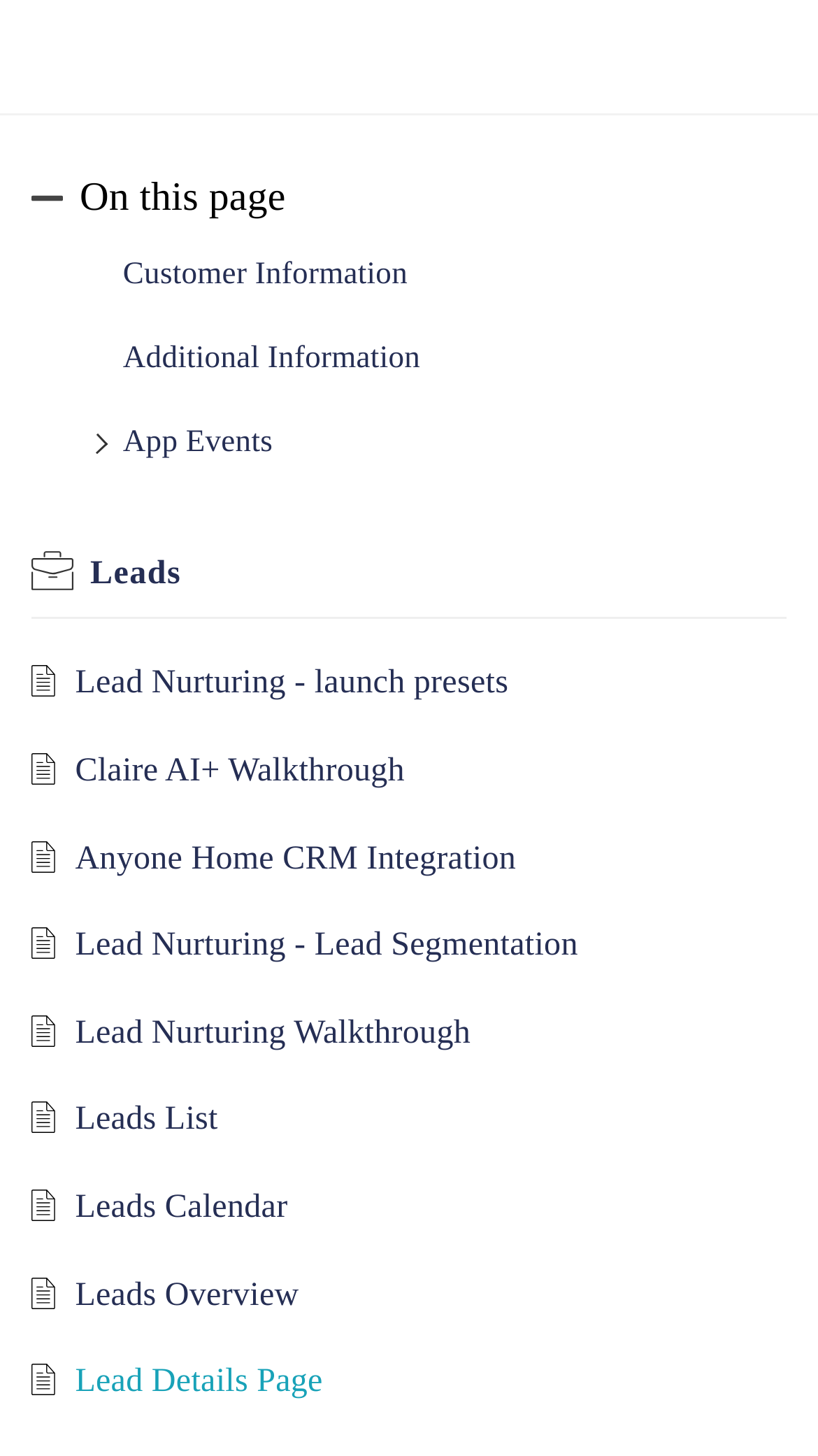What is the purpose of the 'Leads Overview' link?
Refer to the image and give a detailed answer to the query.

The purpose of the 'Leads Overview' link is to view a summary of leads because the text 'Leads Overview' suggests that it provides a general view of leads, and it is placed among other links related to leads, implying that it is a way to access a high-level view of lead information.